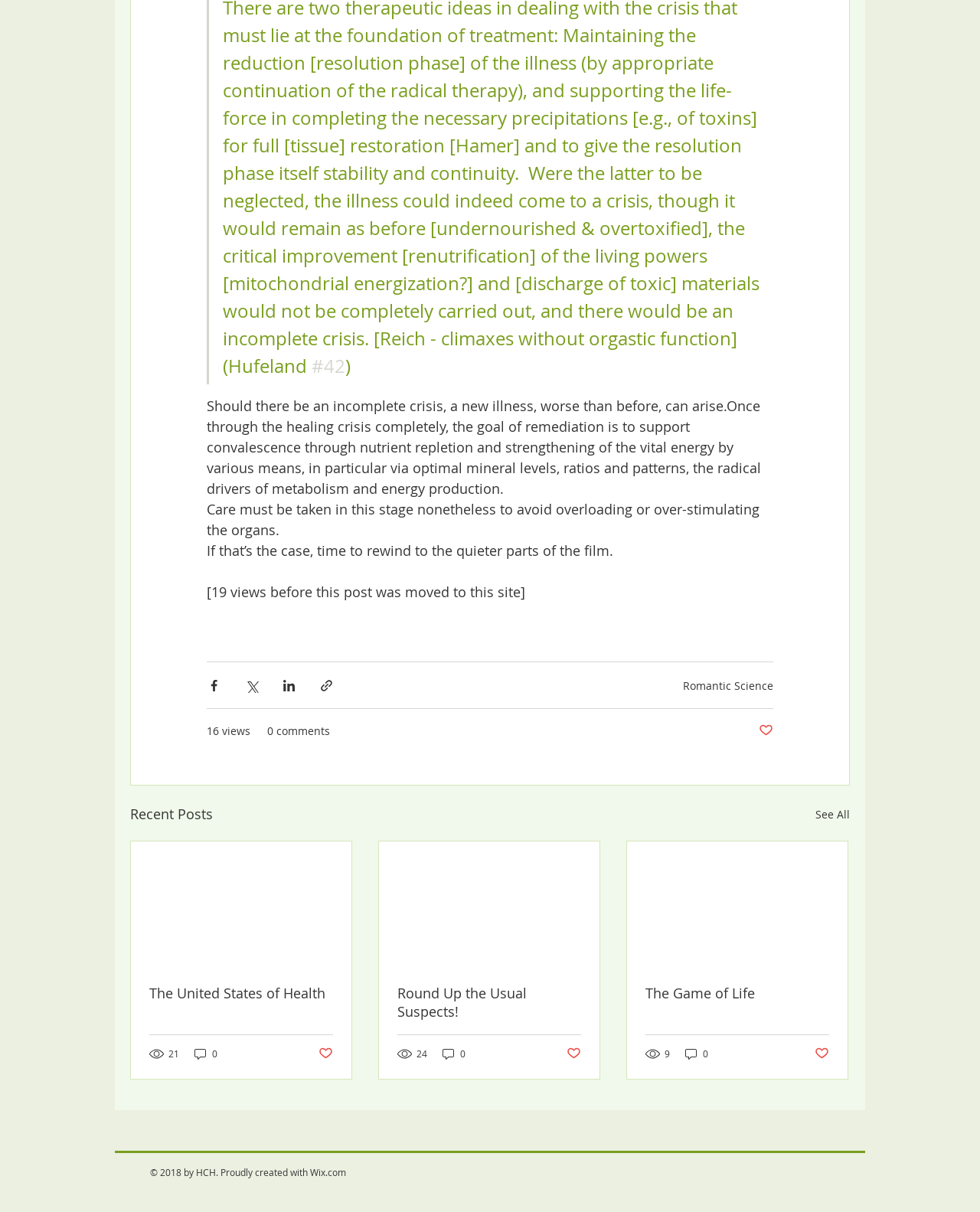What is the purpose of the buttons below each article? Look at the image and give a one-word or short phrase answer.

To share or like the post